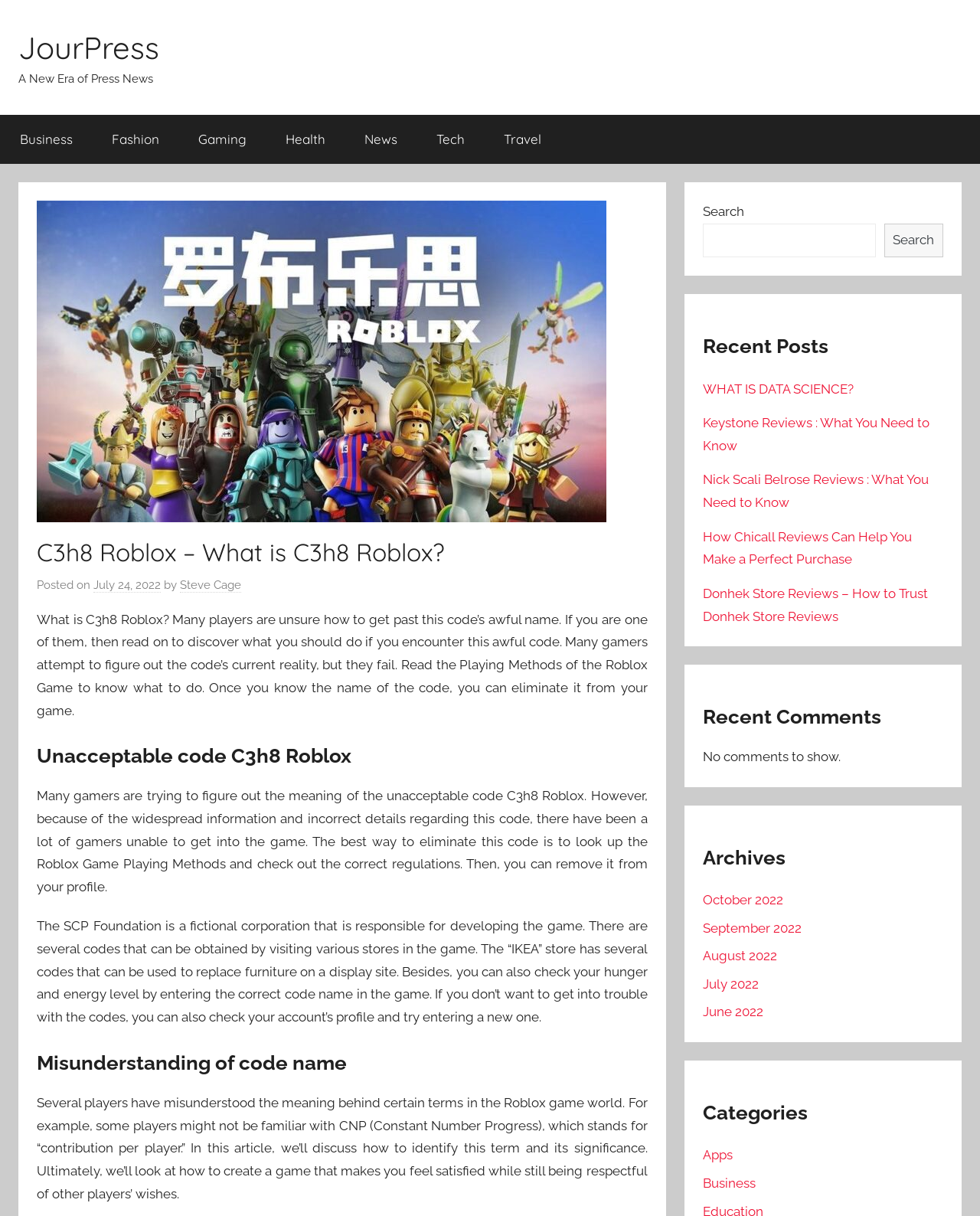Who is the author of the article?
Please interpret the details in the image and answer the question thoroughly.

The article is written by Steve Cage, as indicated by the link 'Steve Cage' next to the 'by' text.